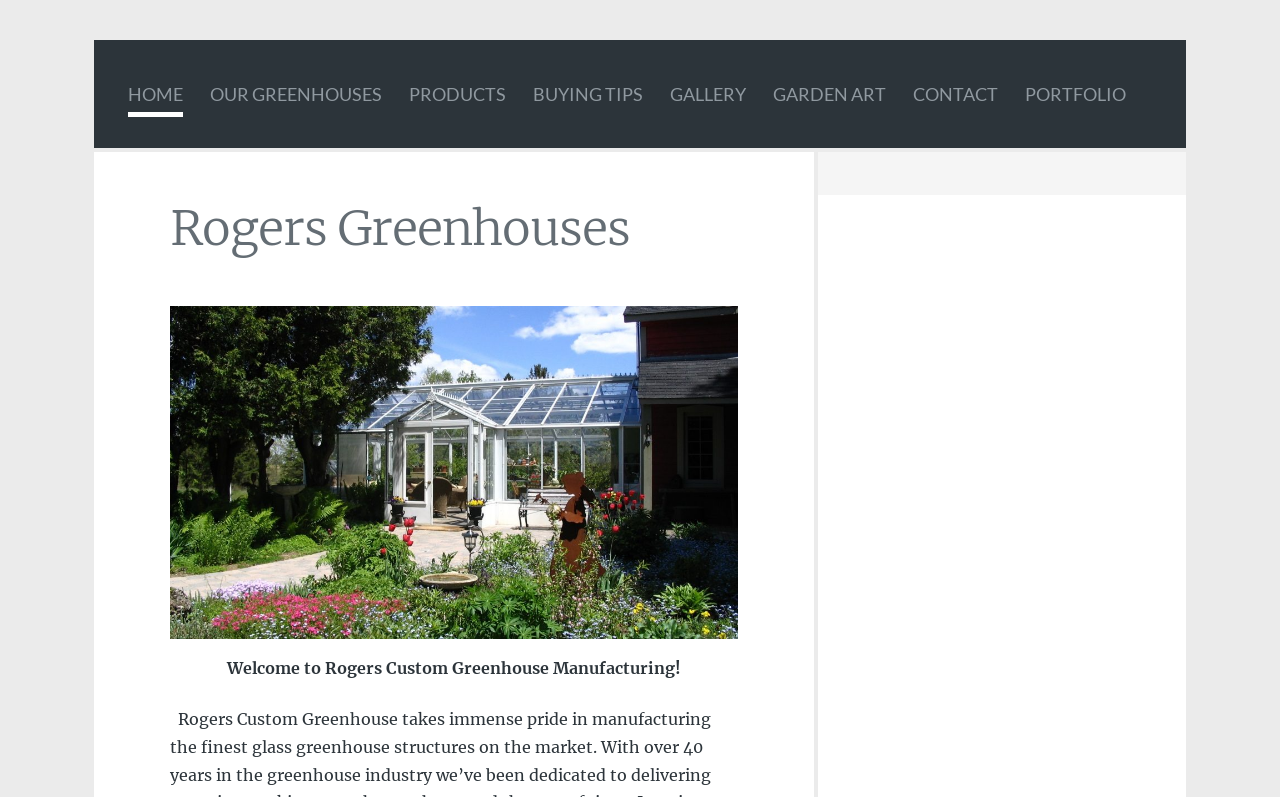Locate the bounding box coordinates of the element that should be clicked to fulfill the instruction: "browse products".

[0.319, 0.095, 0.395, 0.141]